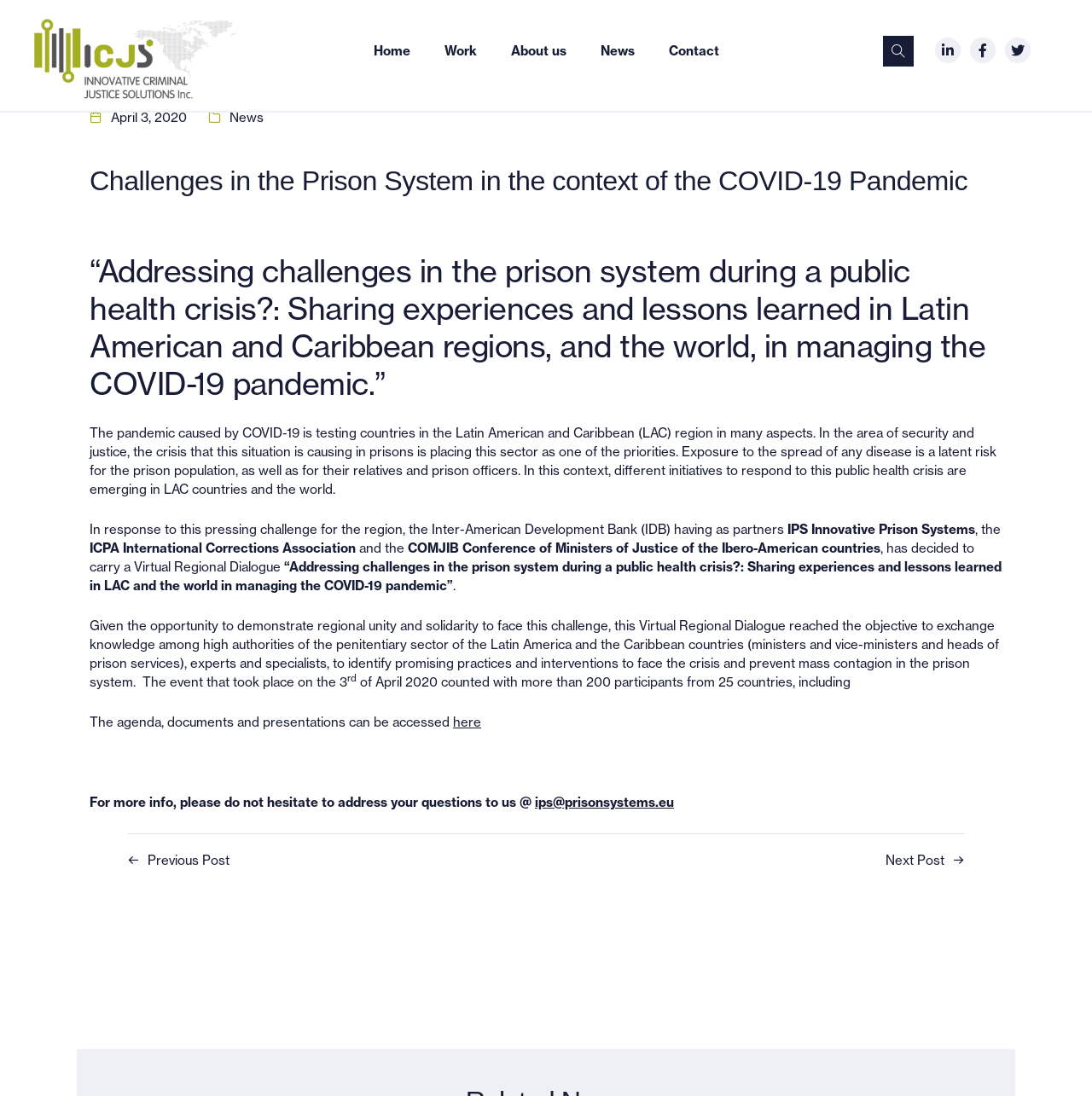Please provide a comprehensive answer to the question below using the information from the image: What is the name of the organization that partnered with the Inter-American Development Bank?

I found the information about the partnership in the webpage, which mentioned that the Inter-American Development Bank had partners, including IPS Innovative Prison Systems.